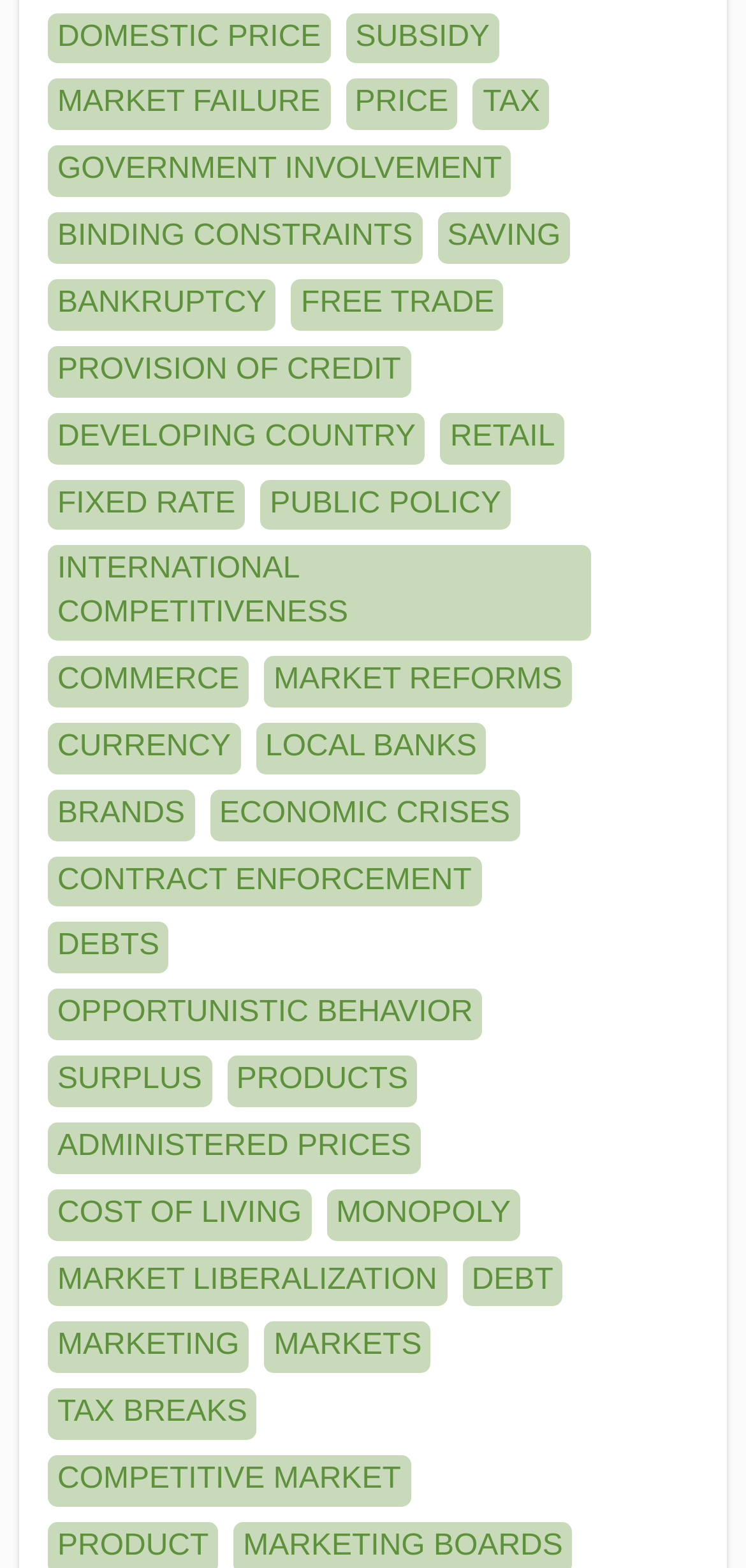Please answer the following question using a single word or phrase: 
What is the link below 'SUBSIDY'?

PRICE